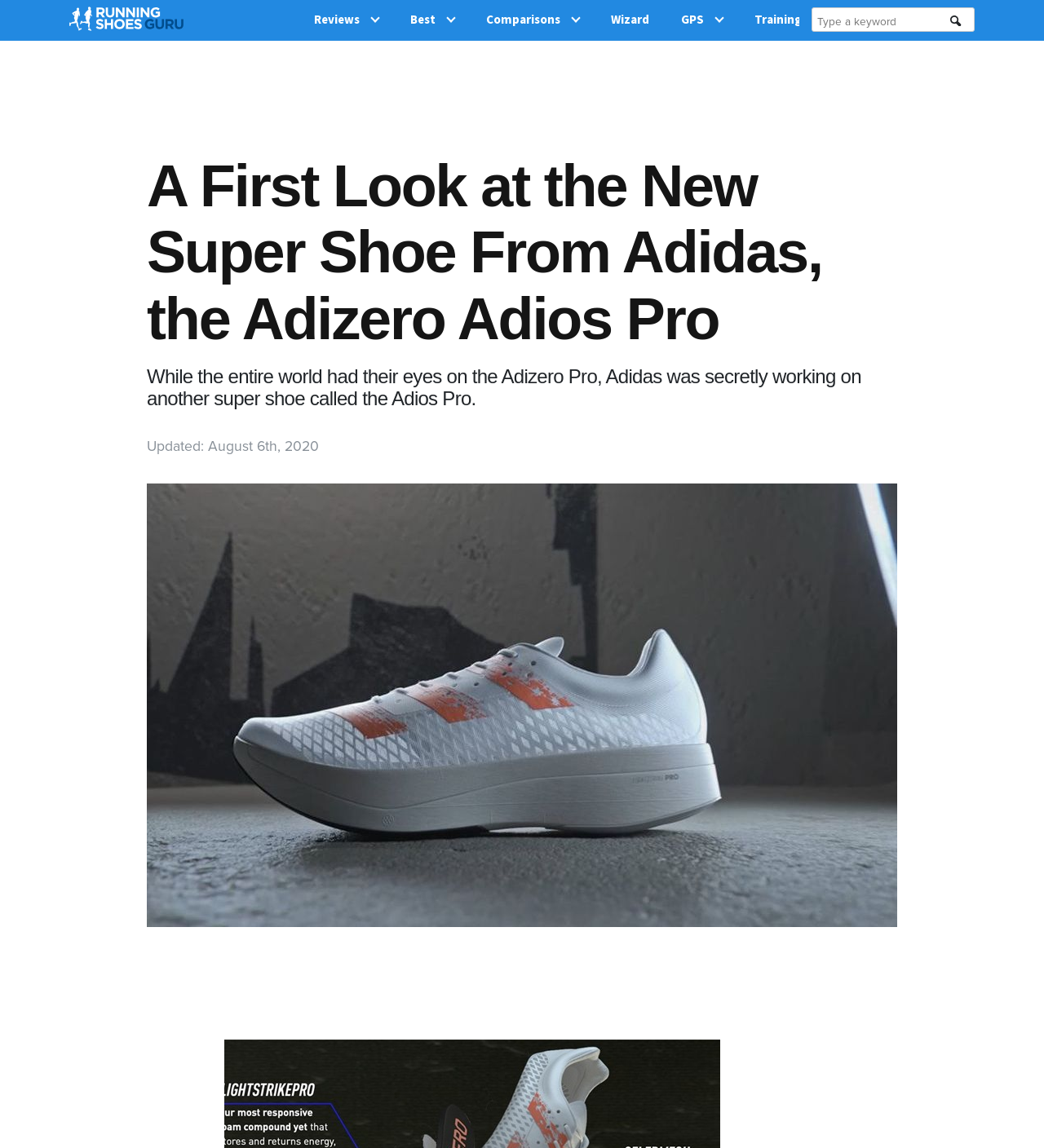How many links are present in the top navigation bar?
Answer with a single word or phrase, using the screenshot for reference.

6